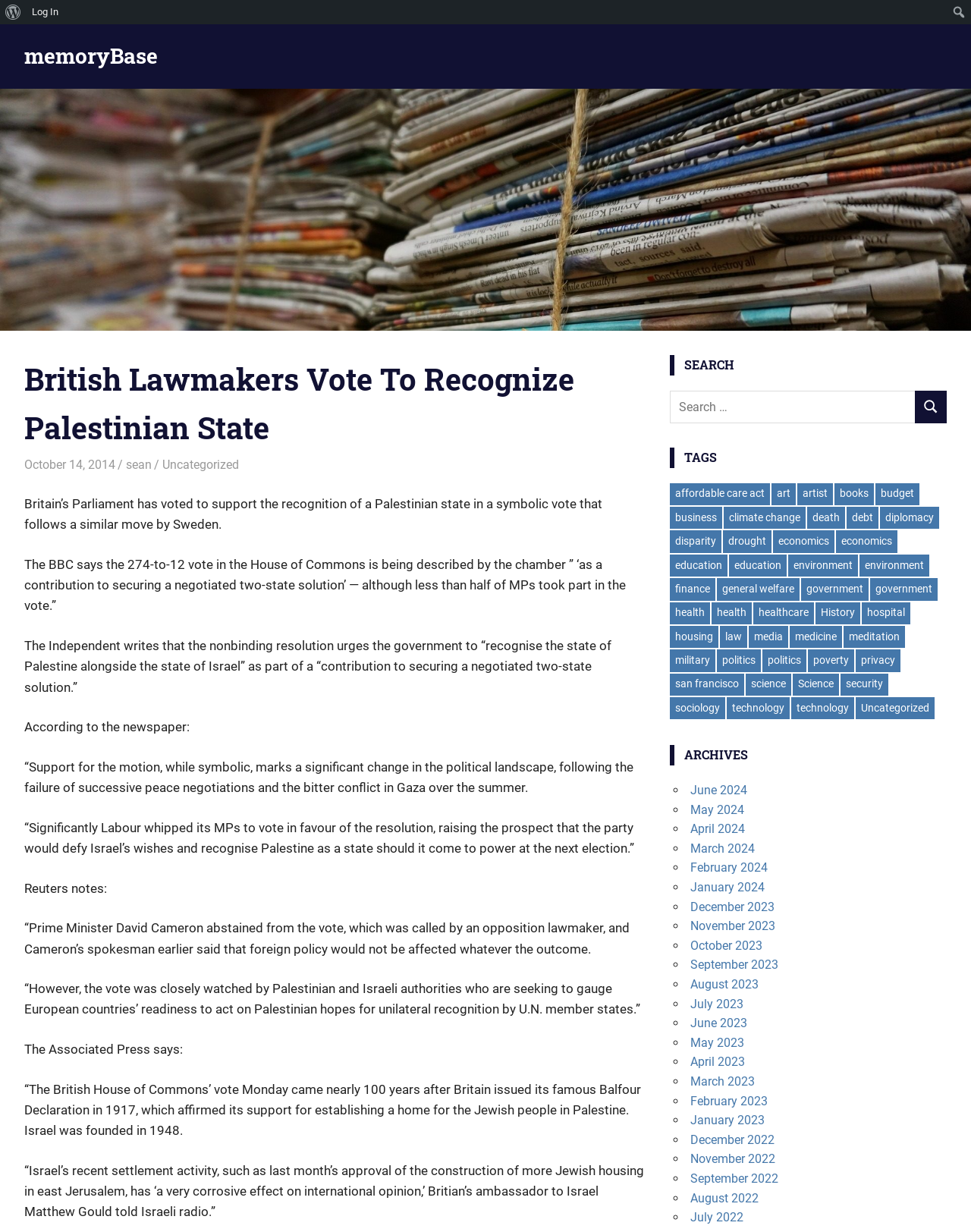What categories are available for browsing?
Refer to the image and respond with a one-word or short-phrase answer.

TAGS and ARCHIVES